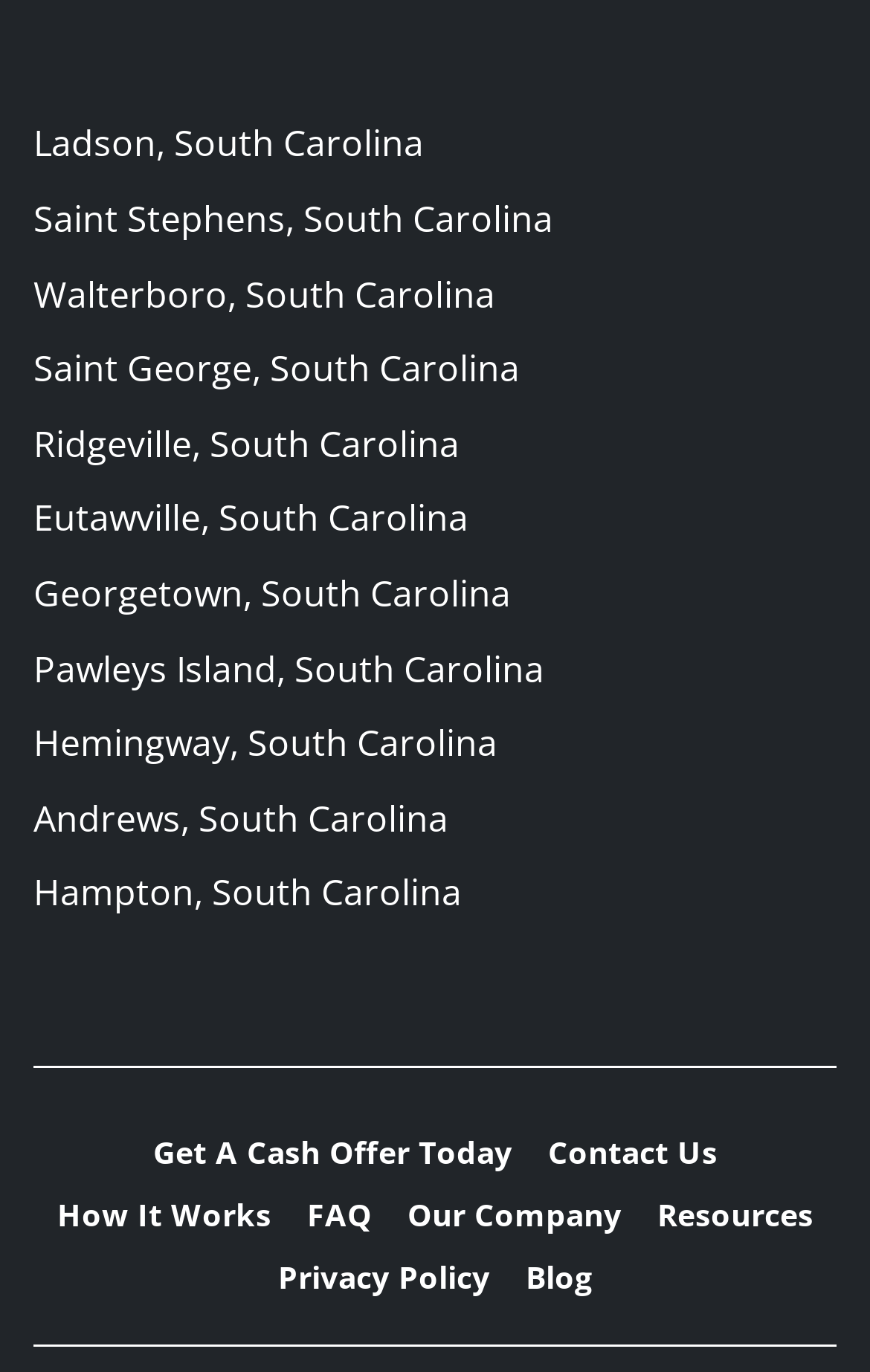Answer the question below using just one word or a short phrase: 
What is the last city listed on the webpage?

Hampton, South Carolina